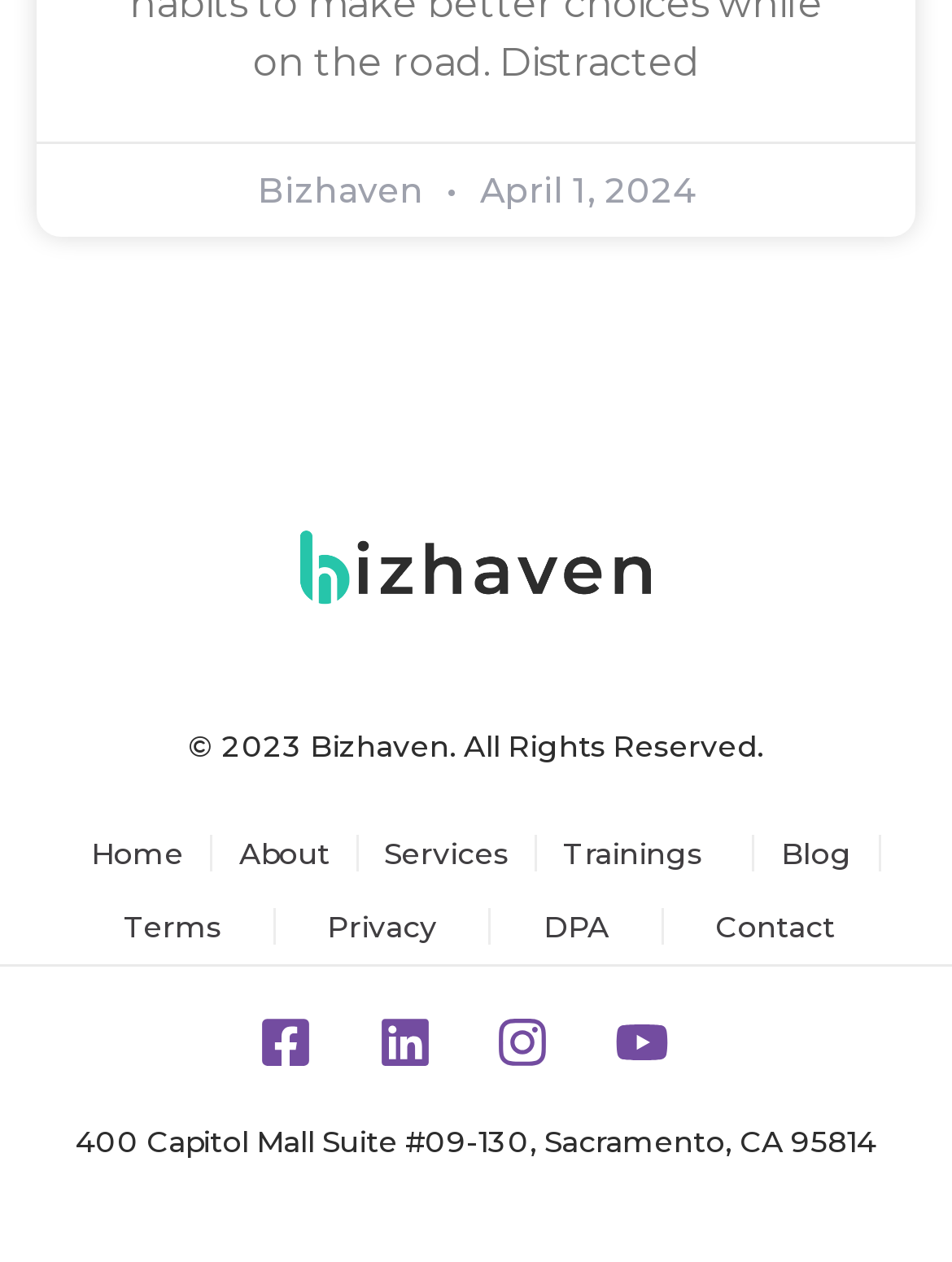Please specify the bounding box coordinates of the clickable region necessary for completing the following instruction: "go to home page". The coordinates must consist of four float numbers between 0 and 1, i.e., [left, top, right, bottom].

[0.075, 0.647, 0.215, 0.705]